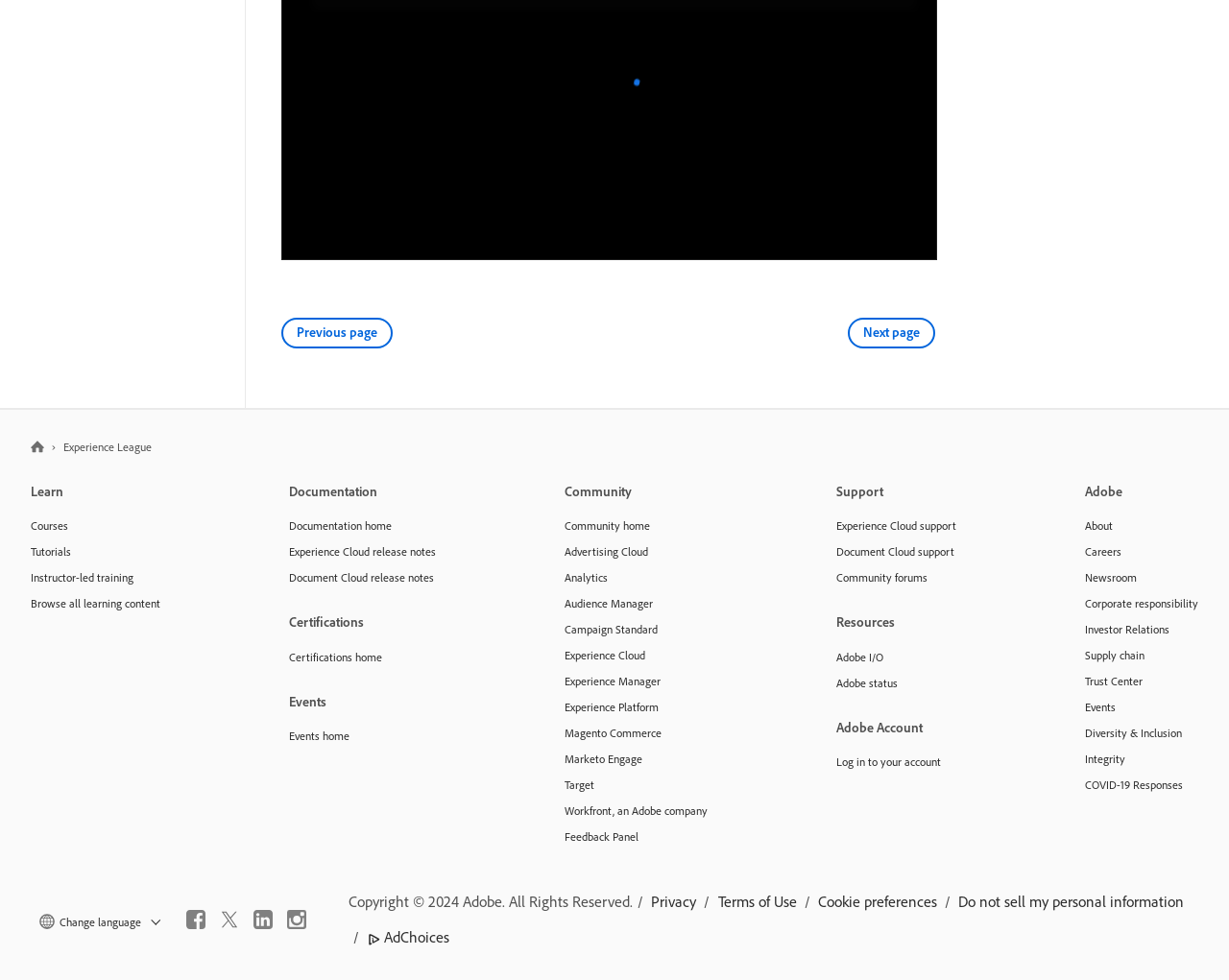Extract the bounding box coordinates for the UI element described by the text: "Document Cloud release notes". The coordinates should be in the form of [left, top, right, bottom] with values between 0 and 1.

[0.235, 0.576, 0.355, 0.603]